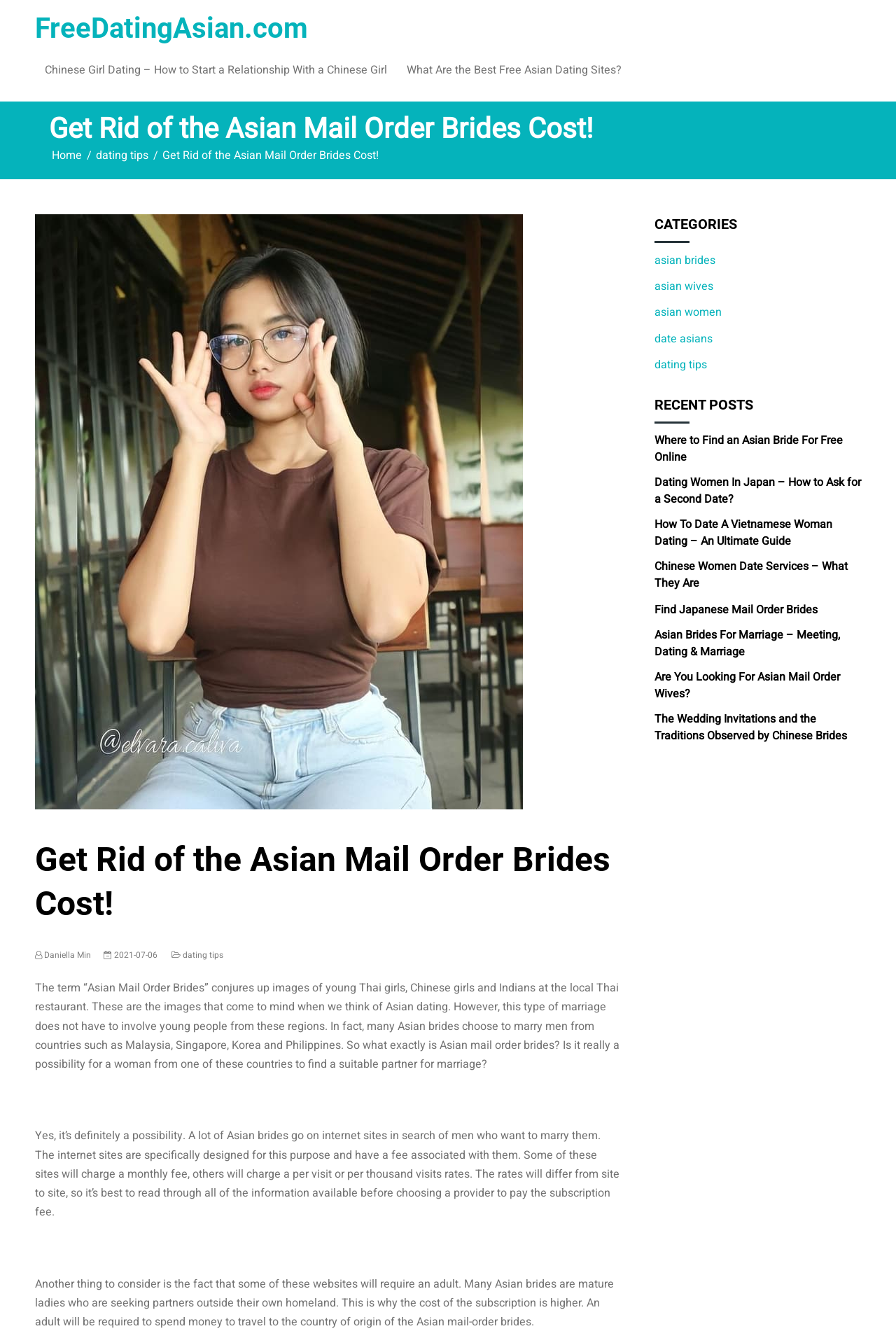Can you show the bounding box coordinates of the region to click on to complete the task described in the instruction: "Browse the 'CATEGORIES' section"?

[0.73, 0.161, 0.961, 0.176]